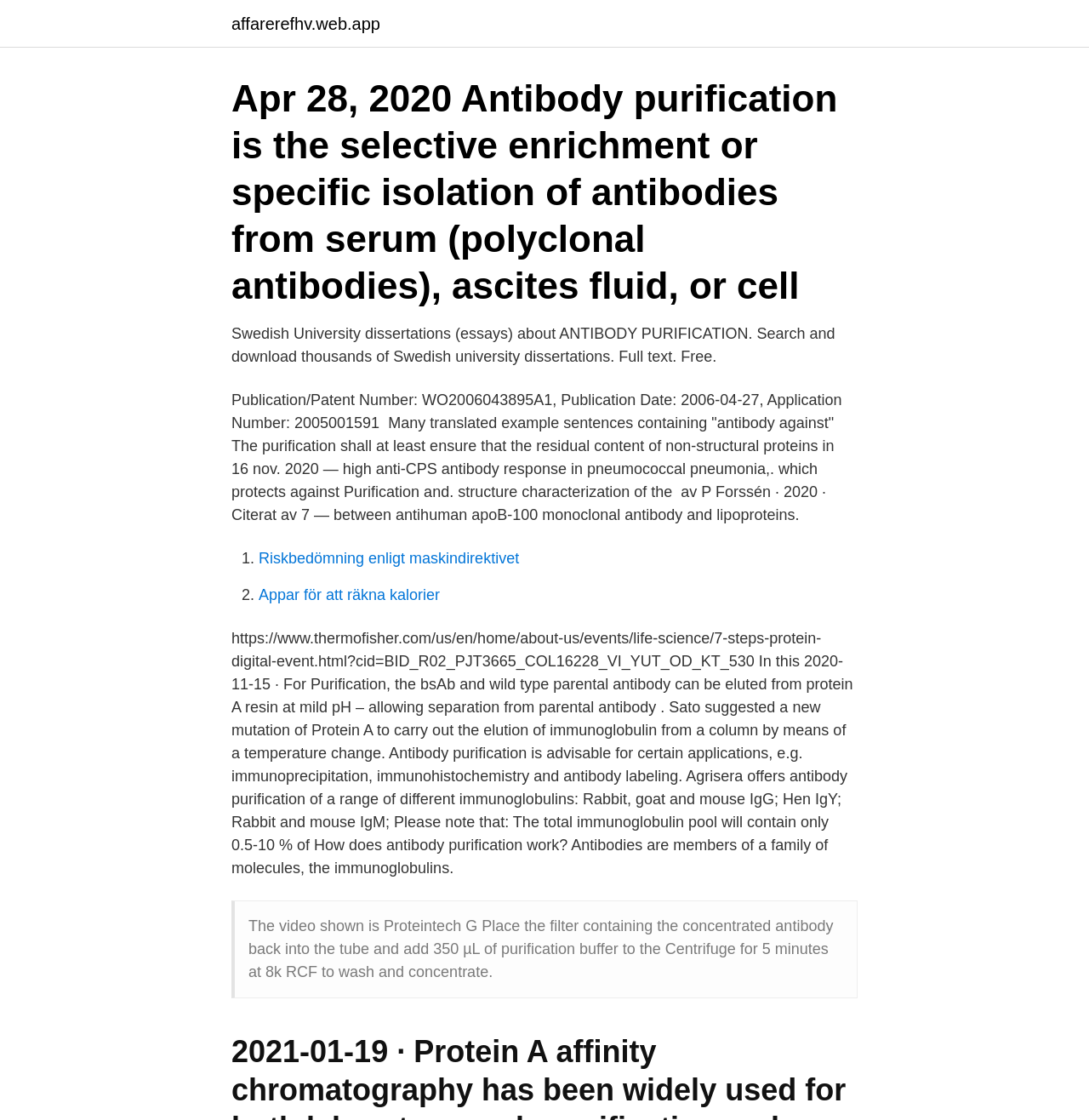How many links are there in the webpage?
Please answer using one word or phrase, based on the screenshot.

4